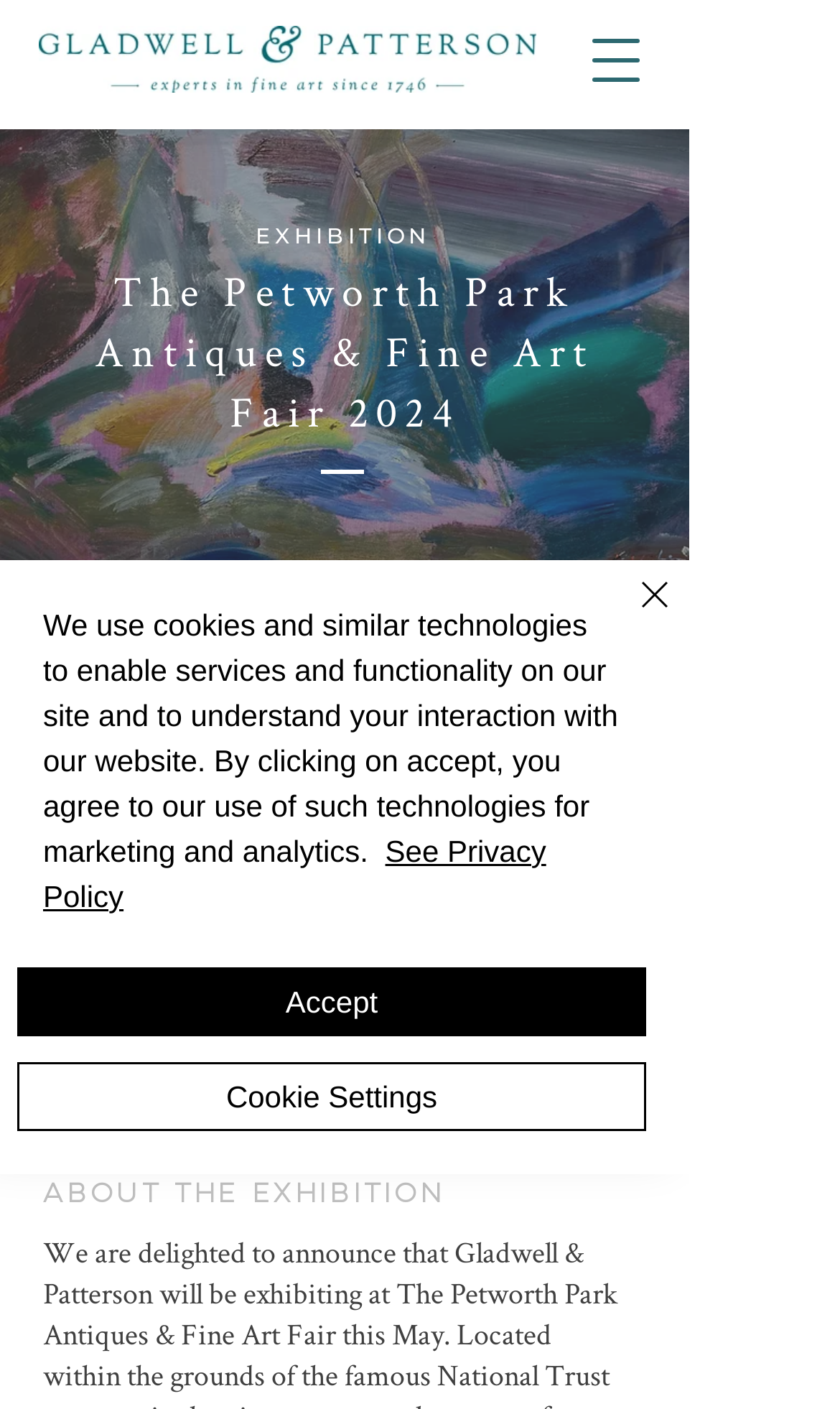Show the bounding box coordinates for the HTML element as described: "October 10, 2023".

None